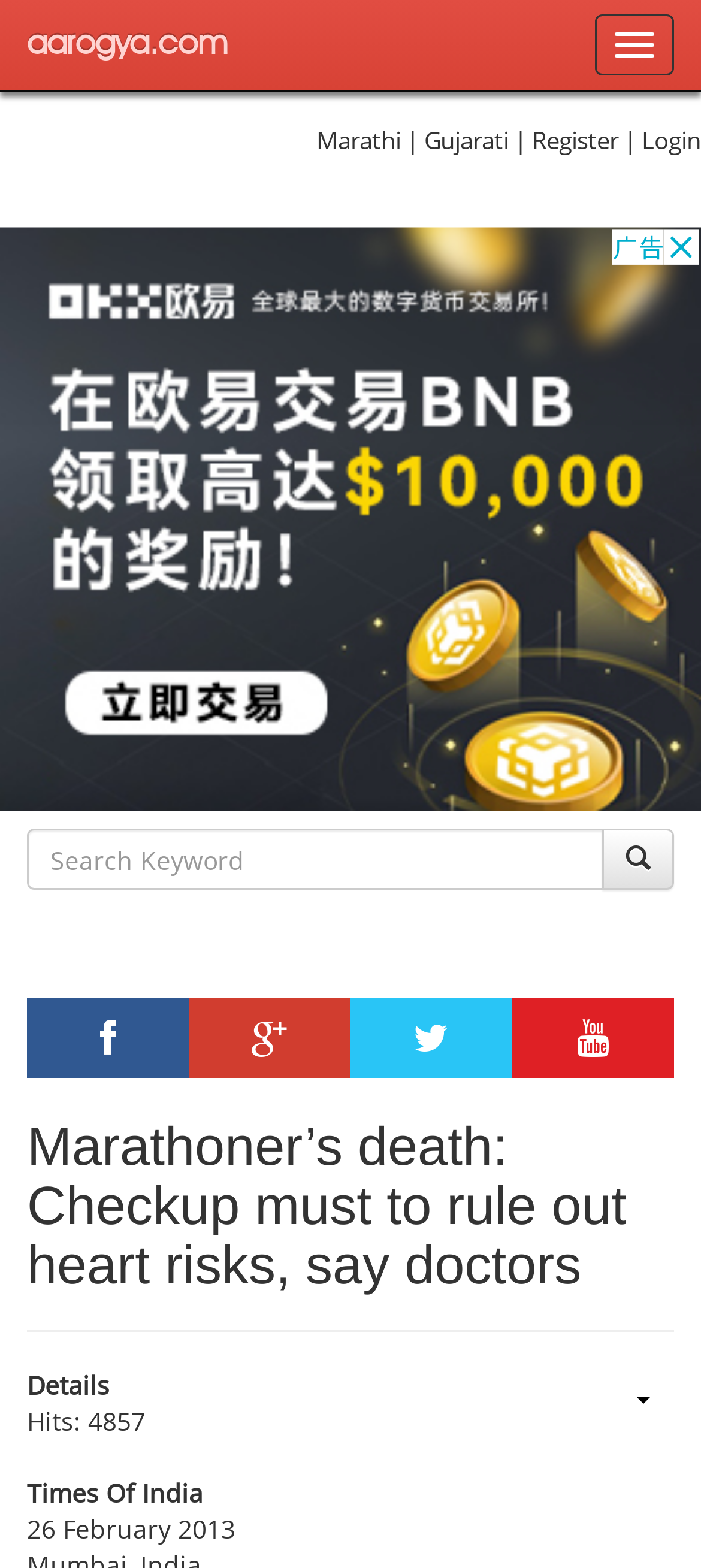Identify the bounding box coordinates of the section that should be clicked to achieve the task described: "Read article in Marathi".

[0.451, 0.079, 0.572, 0.1]